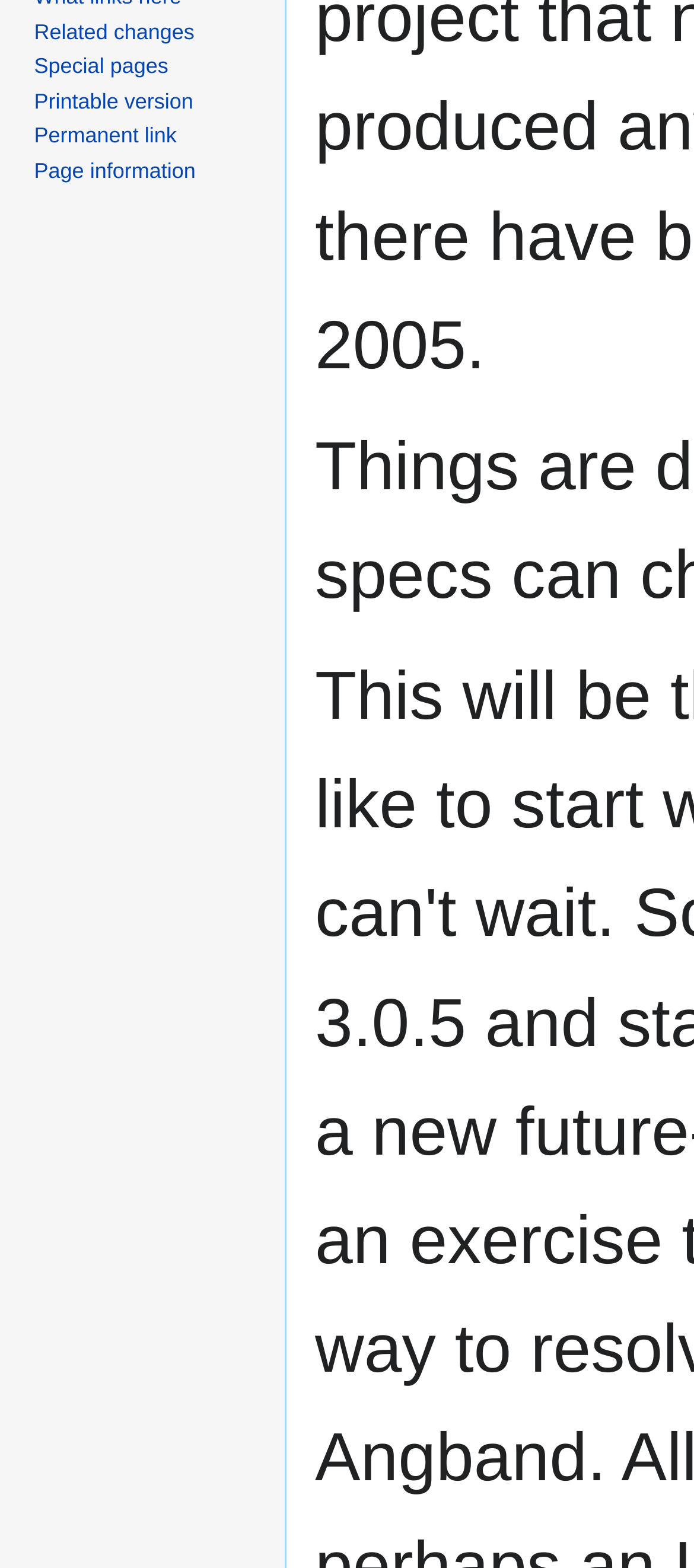Identify the bounding box coordinates for the UI element described as follows: Related changes. Use the format (top-left x, top-left y, bottom-right x, bottom-right y) and ensure all values are floating point numbers between 0 and 1.

[0.049, 0.012, 0.28, 0.028]